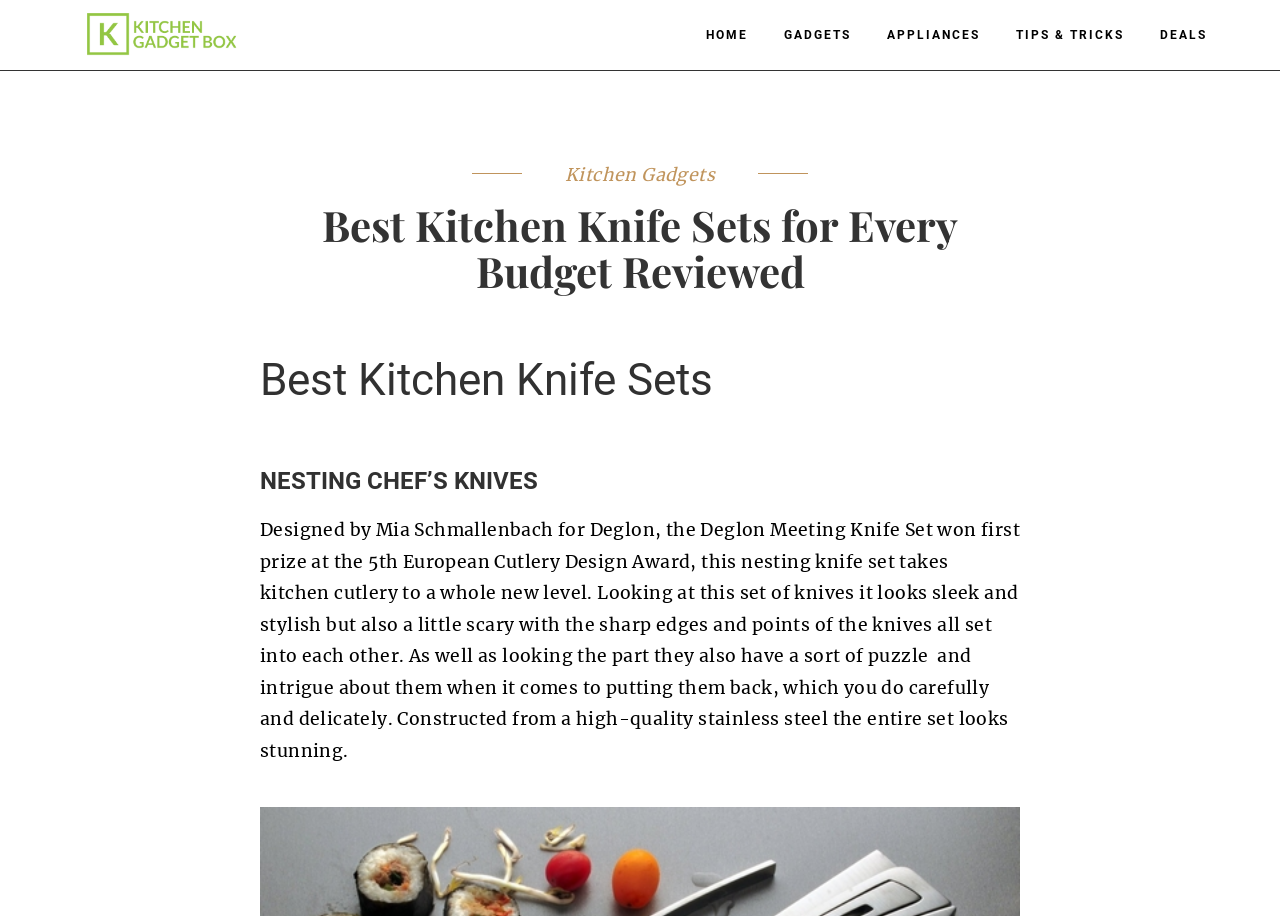What is the material of the Deglon Meeting Knife Set?
We need a detailed and meticulous answer to the question.

The answer can be found in the paragraph of text that describes the Deglon Meeting Knife Set. It states that the set is 'Constructed from a high-quality stainless steel'.